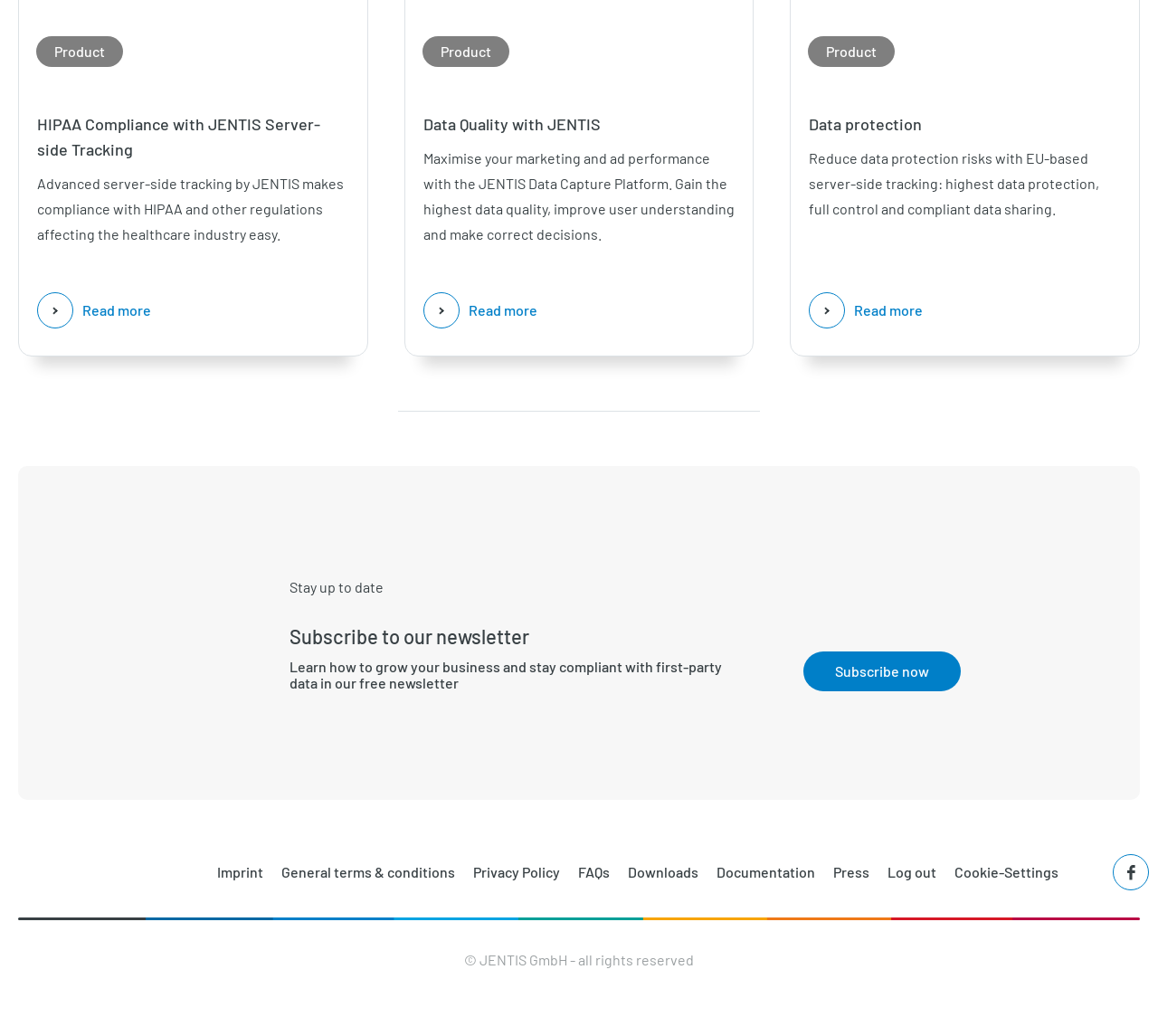Determine the bounding box coordinates of the section to be clicked to follow the instruction: "Read more about Data protection". The coordinates should be given as four float numbers between 0 and 1, formatted as [left, top, right, bottom].

[0.738, 0.291, 0.797, 0.307]